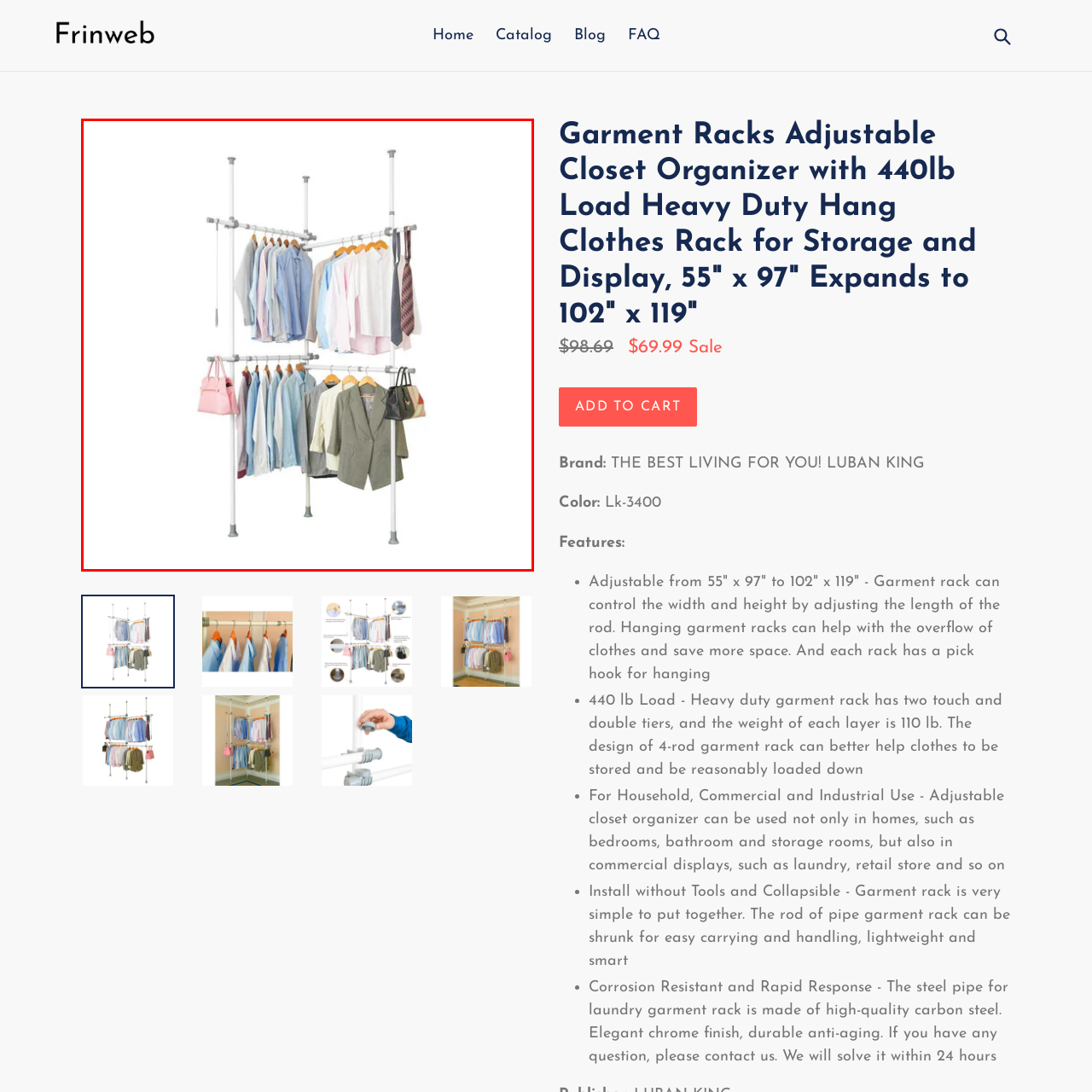Observe the image area highlighted by the pink border and answer the ensuing question in detail, using the visual cues: 
What is the finish of the garment rack?

The caption describes the elegant design of the garment rack, which incorporates a sleek chrome finish, ensuring it complements any decor while maintaining functionality.